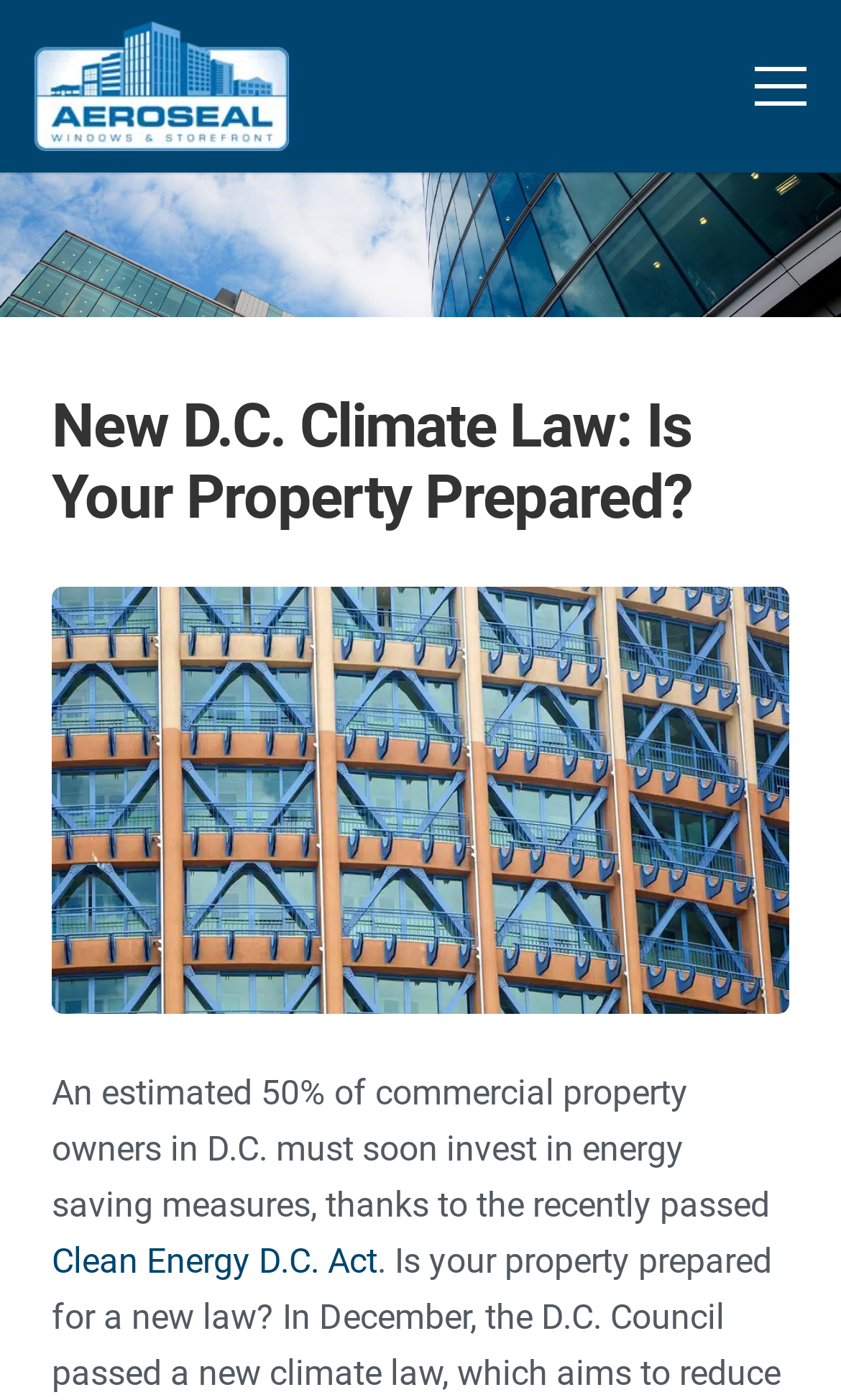Give a detailed account of the webpage.

The webpage is about the new climate law in D.C. that requires commercial properties to maintain a certain standard for making the metro area more green friendly. At the top left corner, there is a logo of Aeroseal, which is an image with a link. On the opposite side, at the top right corner, there is a menu link. Below the menu, there is a large background image that spans the entire width of the page, taking up about a quarter of the page's height.

The main content of the webpage starts with a heading that reads "New D.C. Climate Law: Is Your Property Prepared?" which is centered at the top of the page. Below the heading, there is an image of a multi-story commercial property with glass windows, which takes up about half of the page's height. 

The text content begins below the image, stating that an estimated 50% of commercial property owners in D.C. must soon invest in energy-saving measures due to the recently passed Clean Energy D.C. Act. The text also includes a link to the Clean Energy D.C. Act, which is placed at the bottom of the text.